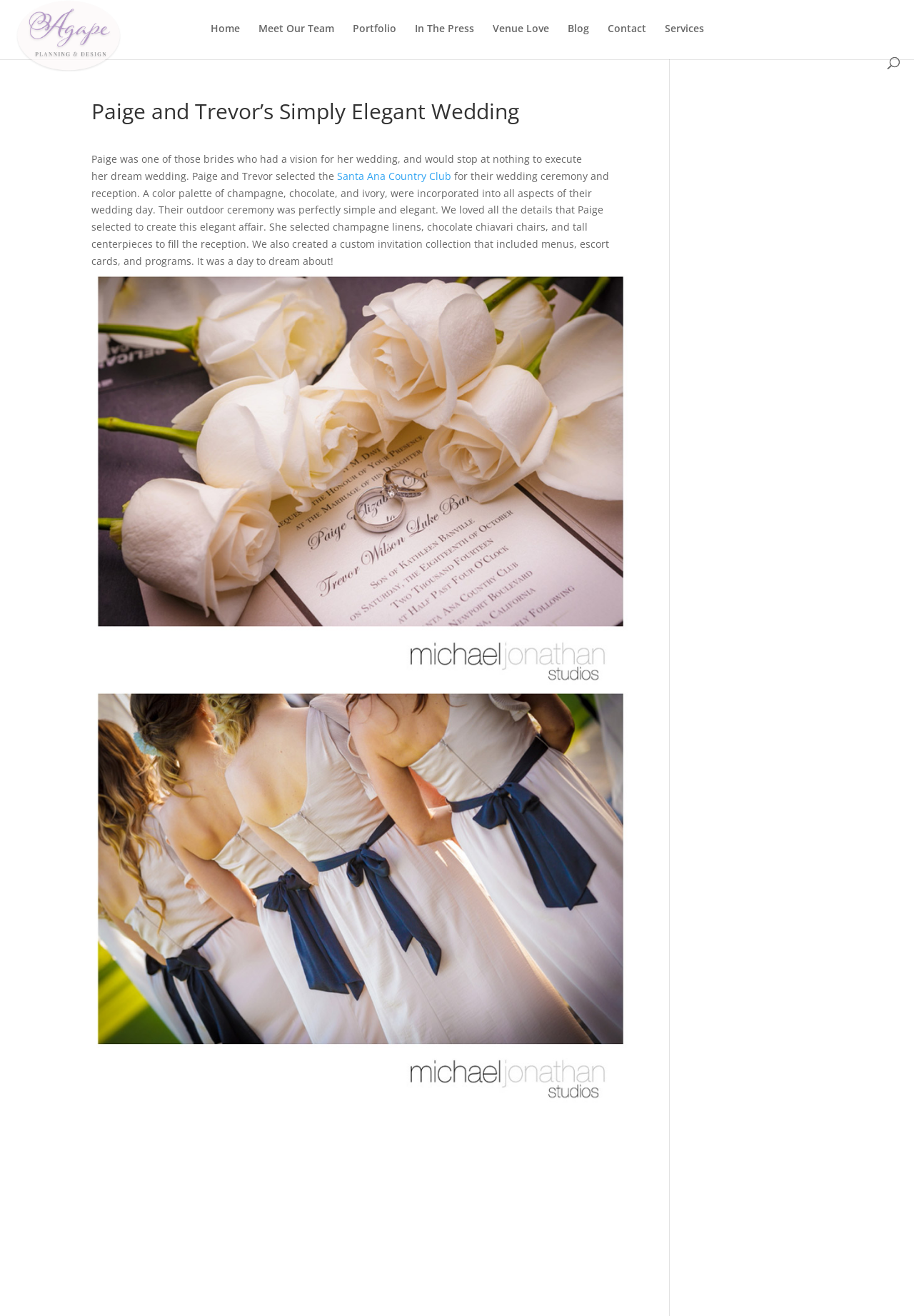Can you find the bounding box coordinates for the element that needs to be clicked to execute this instruction: "visit Santa Ana Country Club website"? The coordinates should be given as four float numbers between 0 and 1, i.e., [left, top, right, bottom].

[0.369, 0.128, 0.494, 0.139]